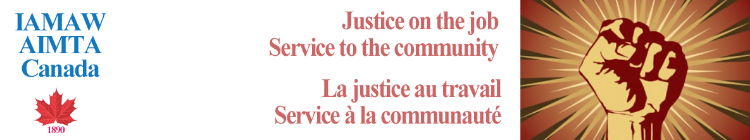What does the raised fist motif convey?
Based on the image, provide your answer in one word or phrase.

Solidarity and strength